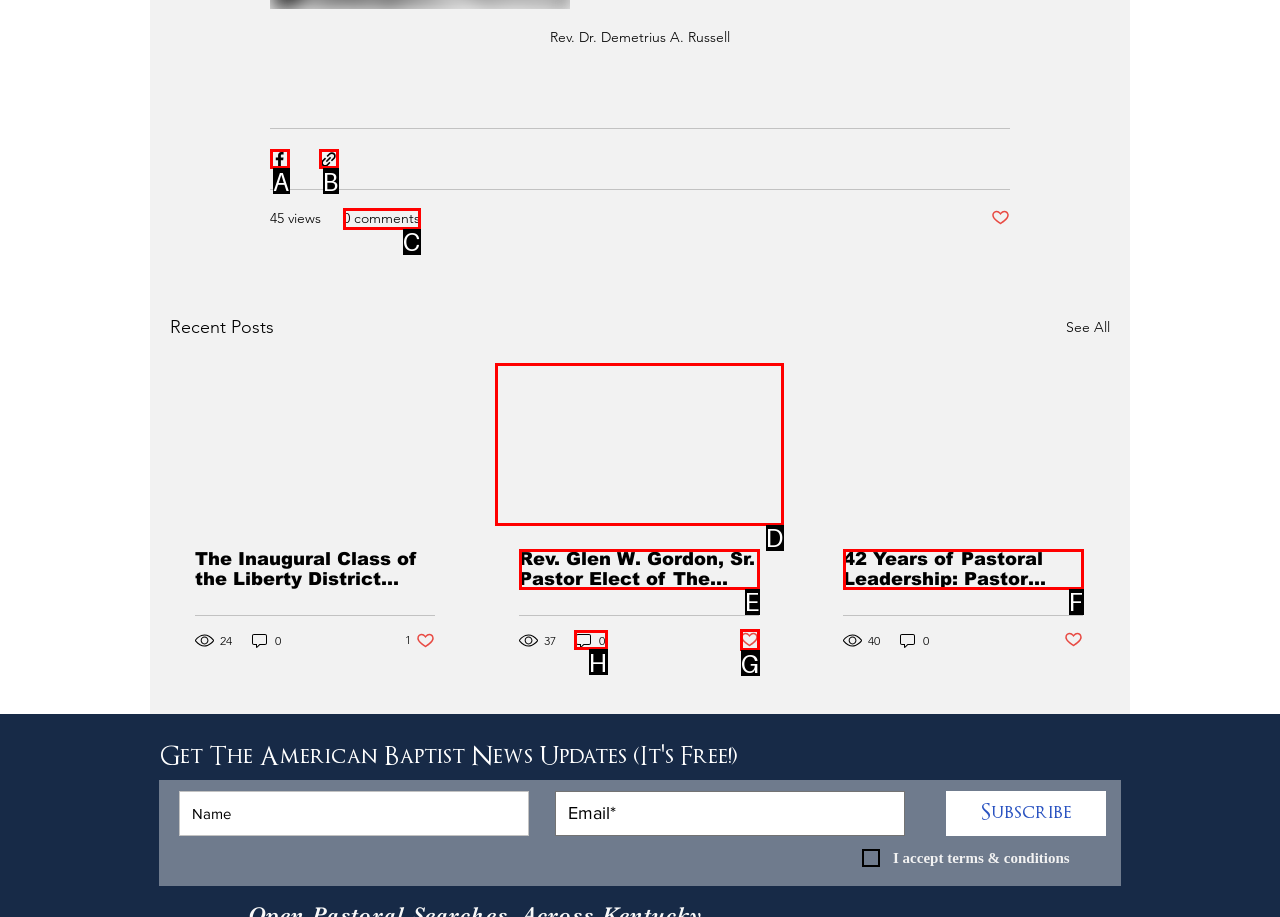Select the letter of the UI element you need to click on to fulfill this task: Share via Facebook. Write down the letter only.

A